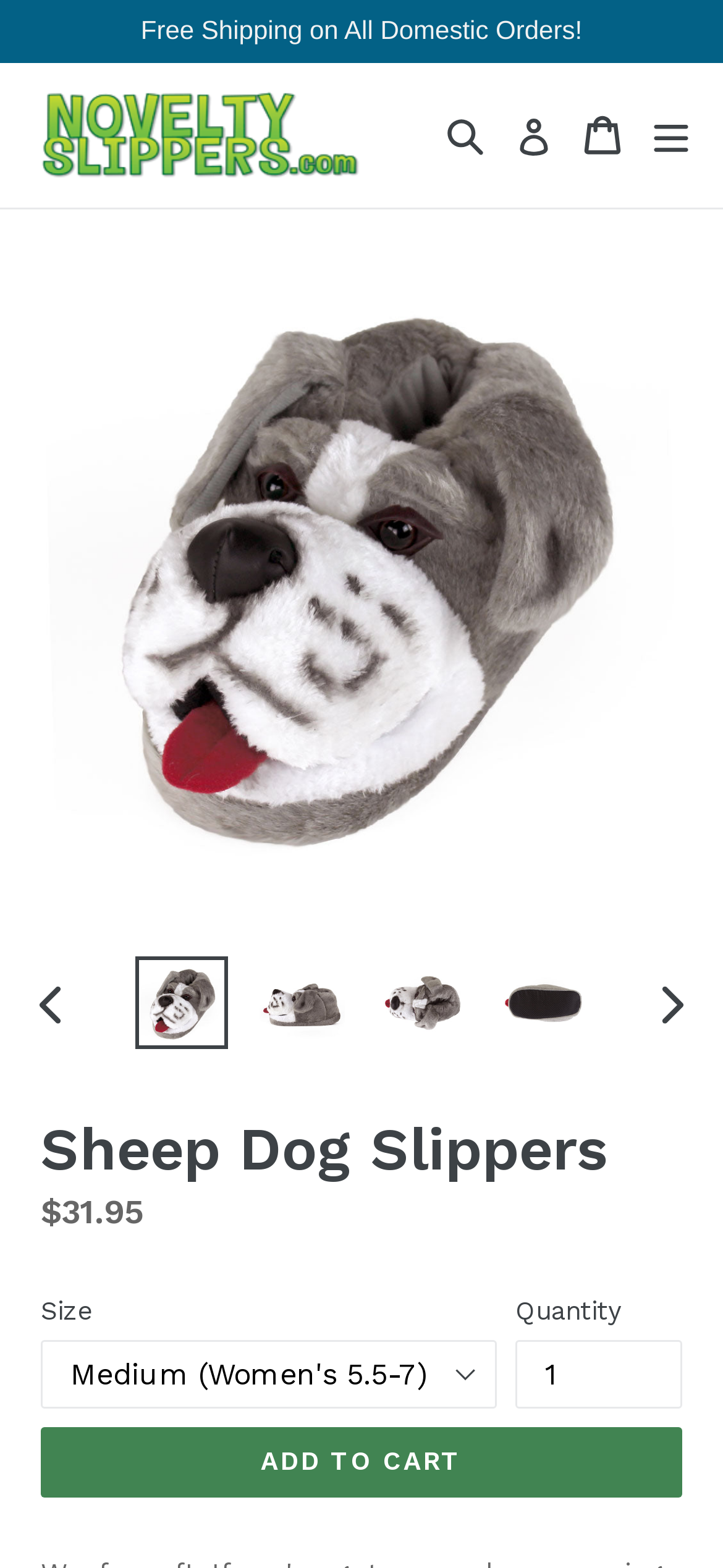Produce a meticulous description of the webpage.

This webpage is about Sheep Dog Slippers, a novelty product. At the top, there is a logo of NoveltySlippers.com in a green cartoon font, accompanied by a search button, a login link, a cart link, and an expand/collapse button. Below the logo, there is a large image of the Sheep Dog Slippers from a 3/4 view angle.

On the left side of the image, there are navigation buttons to switch between different views of the slippers, including previous and next slide buttons. There are four options to choose from: 3/4 view, side view, top view, and bottom view. Each option has a corresponding image.

Below the image, there is a heading that reads "Sheep Dog Slippers". Underneath the heading, there is pricing information, including a regular price of $31.95. There are also options to select the size and quantity of the slippers, with a dropdown menu for size and a spin button for quantity.

Finally, there is an "ADD TO CART" button at the bottom of the page. At the very top of the page, there is a banner that reads "Free Shipping on All Domestic Orders!".